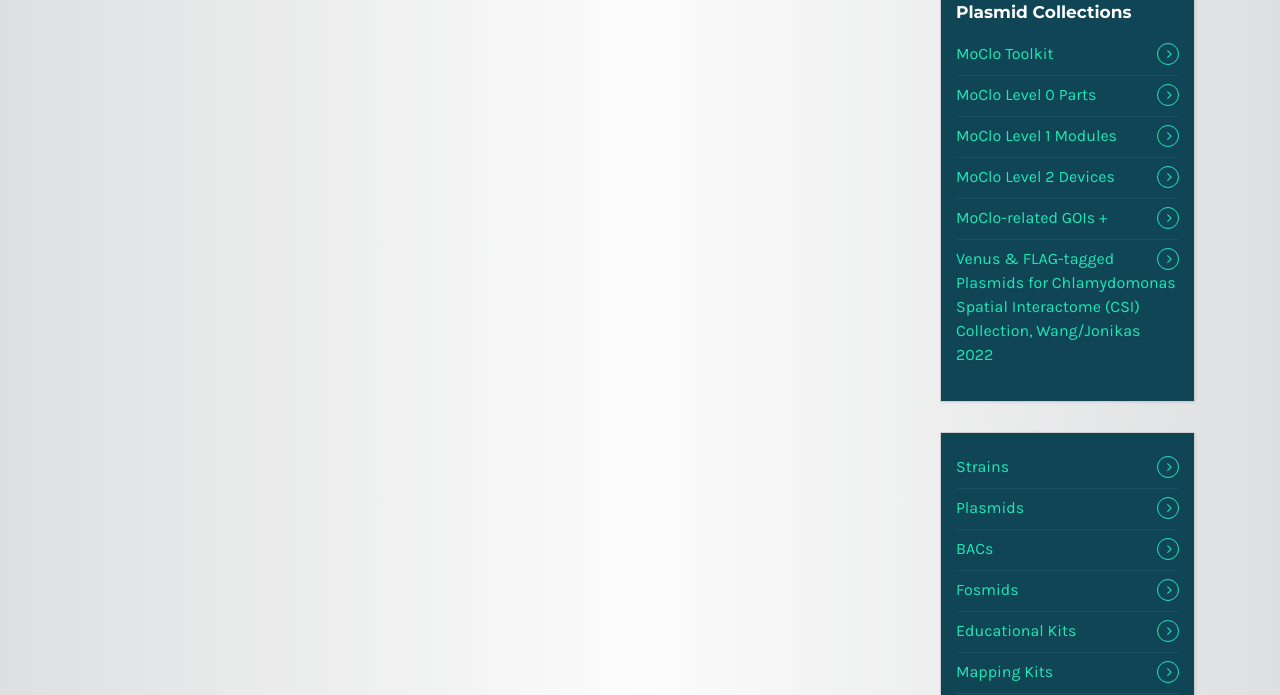Using the given element description, provide the bounding box coordinates (top-left x, top-left y, bottom-right x, bottom-right y) for the corresponding UI element in the screenshot: Educational Kits

[0.747, 0.88, 0.921, 0.937]